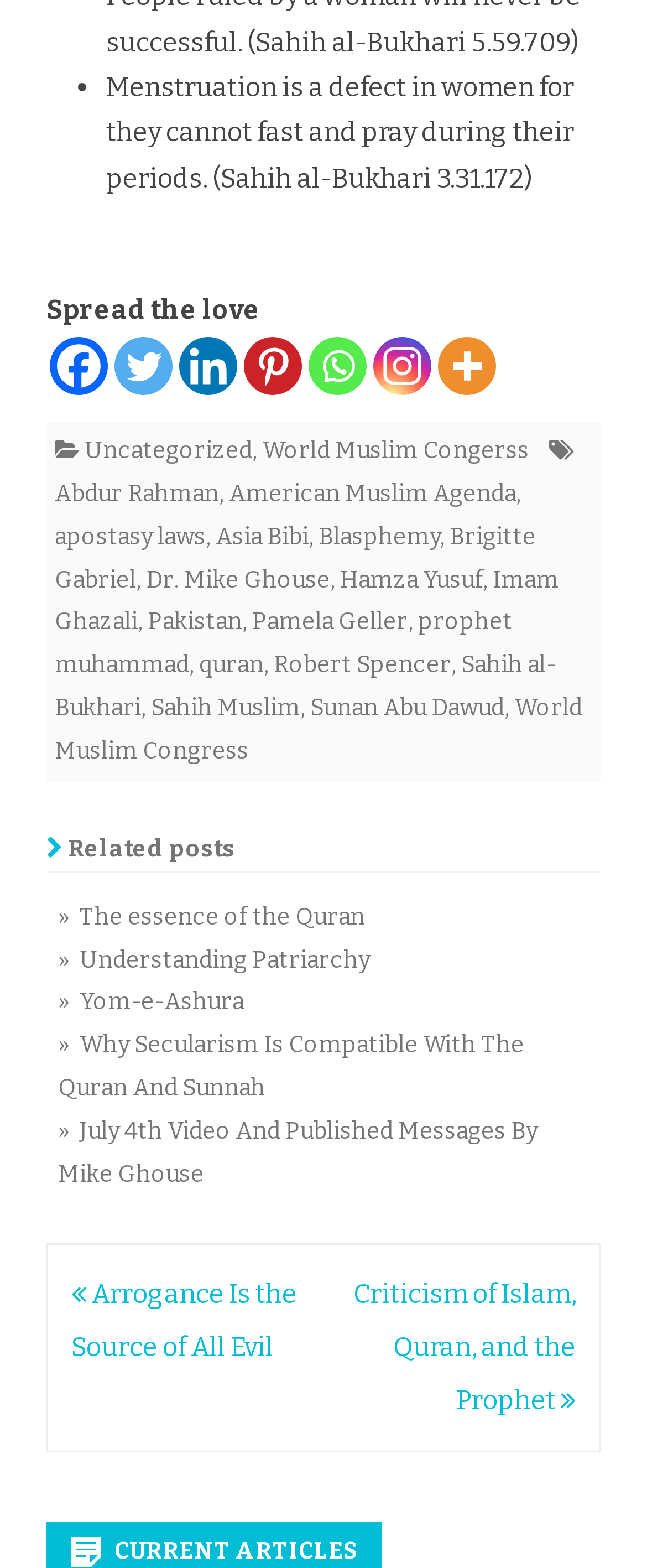Can you pinpoint the bounding box coordinates for the clickable element required for this instruction: "Follow on Twitter"? The coordinates should be four float numbers between 0 and 1, i.e., [left, top, right, bottom].

[0.177, 0.215, 0.267, 0.252]